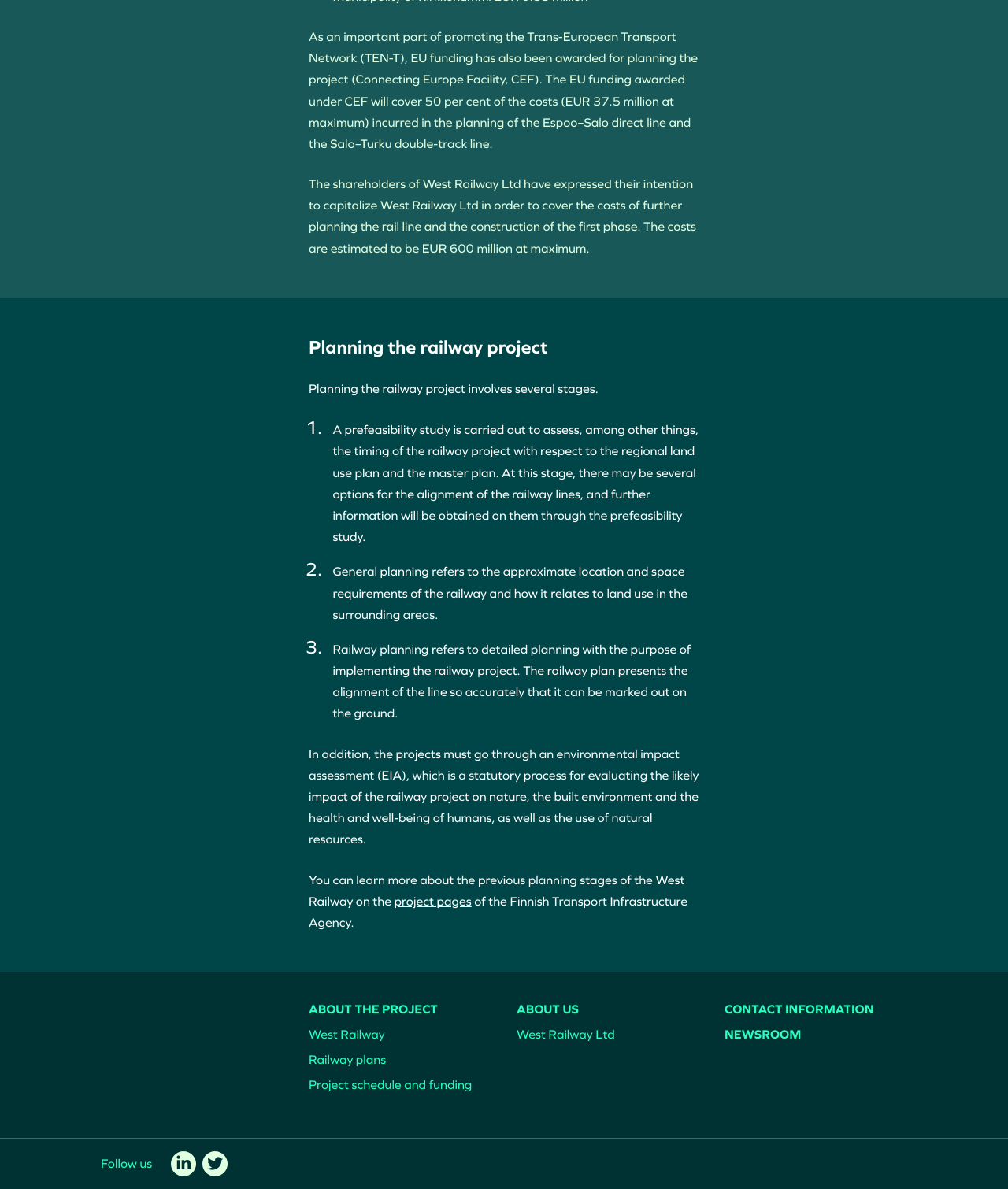Using the information in the image, give a comprehensive answer to the question: 
How many links are available under 'ABOUT THE PROJECT'?

Under the heading 'ABOUT THE PROJECT', there are three links: 'West Railway', 'Railway plans', and 'Project schedule and funding'.